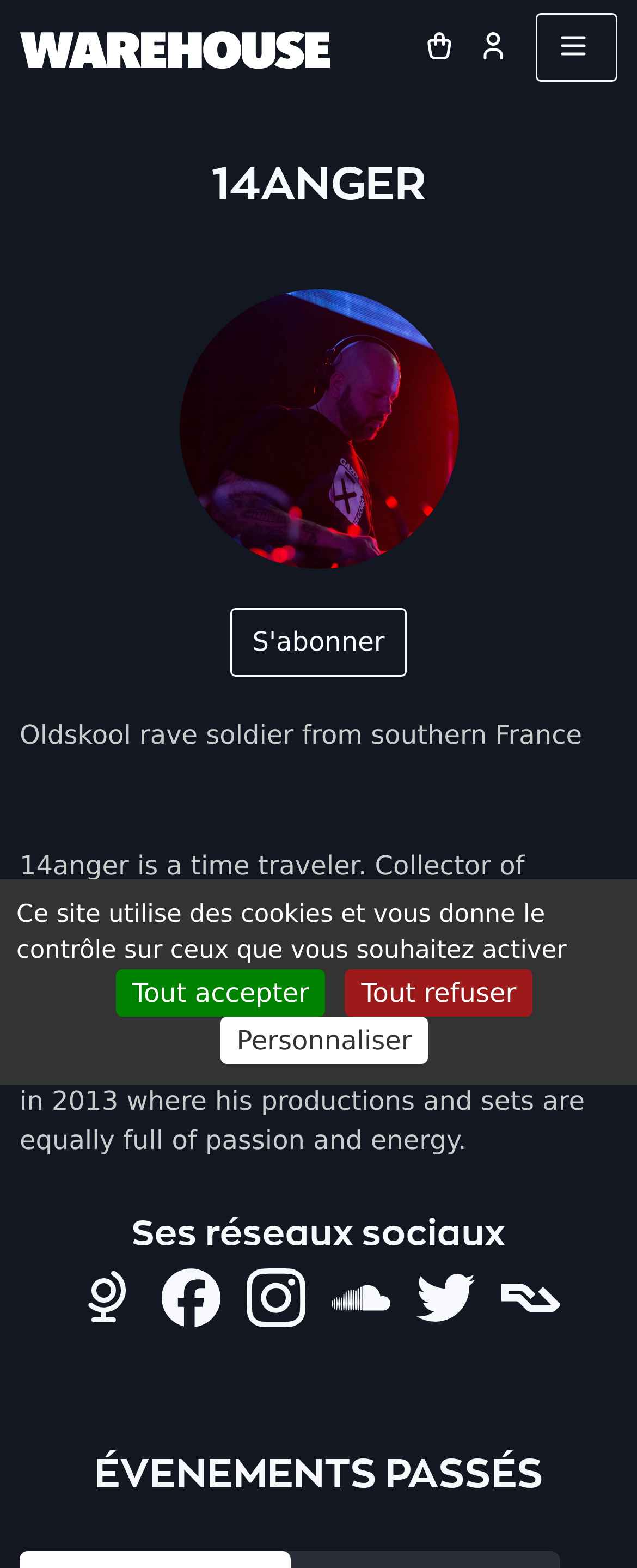Point out the bounding box coordinates of the section to click in order to follow this instruction: "Open the menu".

[0.841, 0.008, 0.969, 0.052]